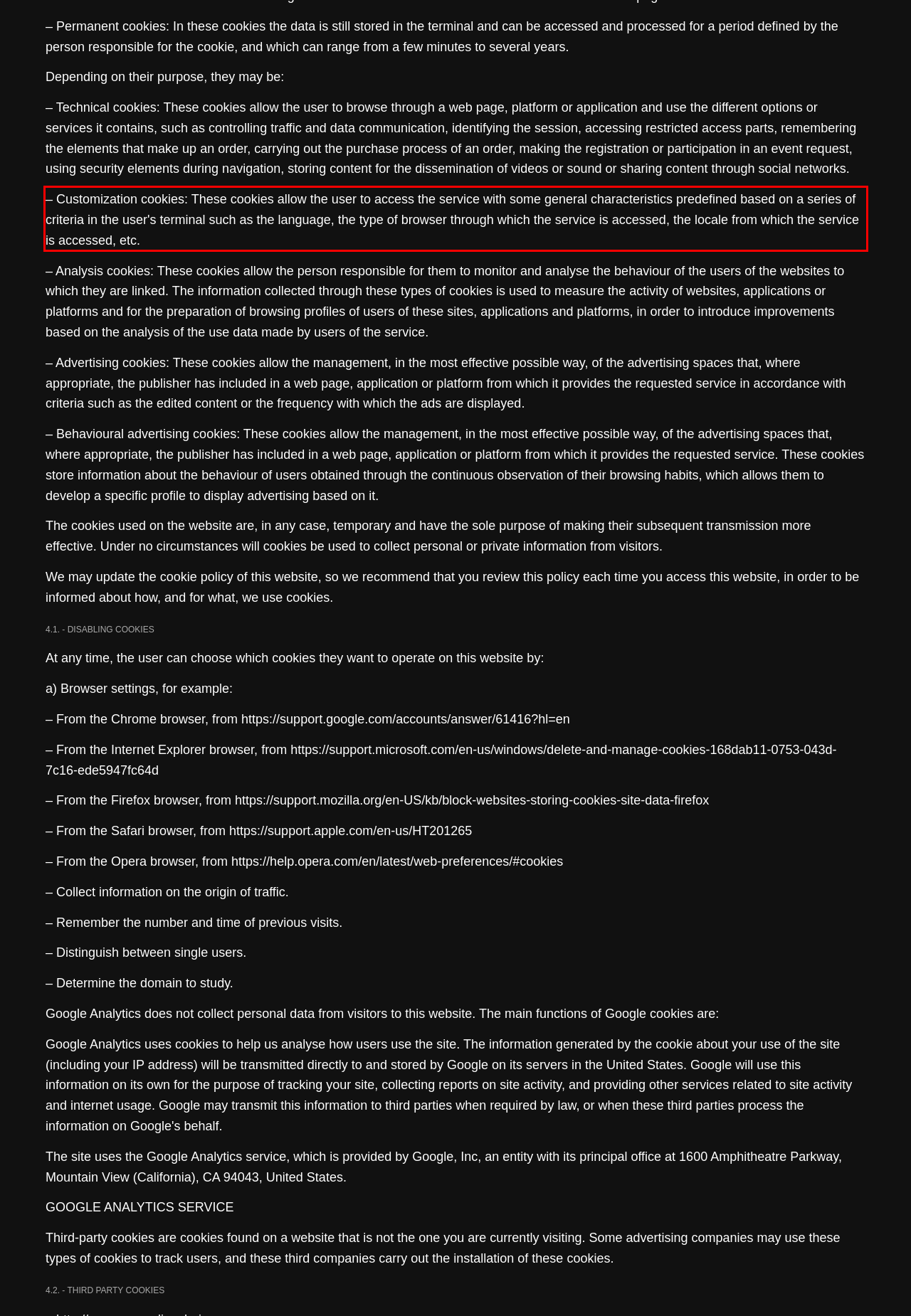Please take the screenshot of the webpage, find the red bounding box, and generate the text content that is within this red bounding box.

– Customization cookies: These cookies allow the user to access the service with some general characteristics predefined based on a series of criteria in the user's terminal such as the language, the type of browser through which the service is accessed, the locale from which the service is accessed, etc.